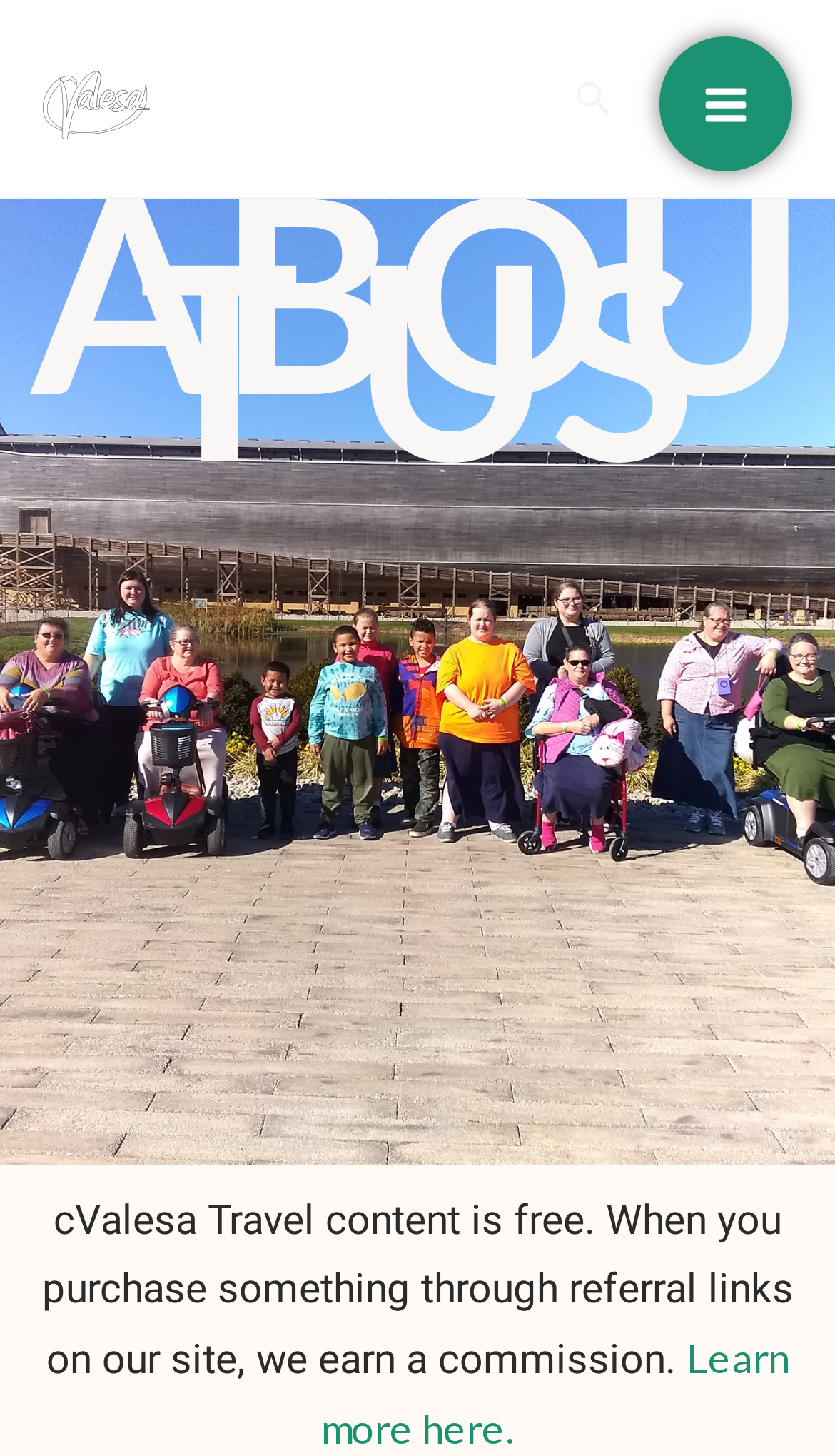Create a detailed summary of all the visual and textual information on the webpage.

The webpage is about "About - cValesa Travel". At the top left, there is a link "cValesa Travel" accompanied by an image with the same name. To the right of this link, there is a search icon link with an image. On the top right, there is a main menu button with an image. 

Below the top section, the page is divided into a main content area. At the top of this area, there is a heading "ABOUT US". Below the heading, there is a paragraph of text that explains the website's policy, stating that the content is free, but the website earns a commission when users purchase something through referral links. This paragraph is followed by a link "Learn more here."